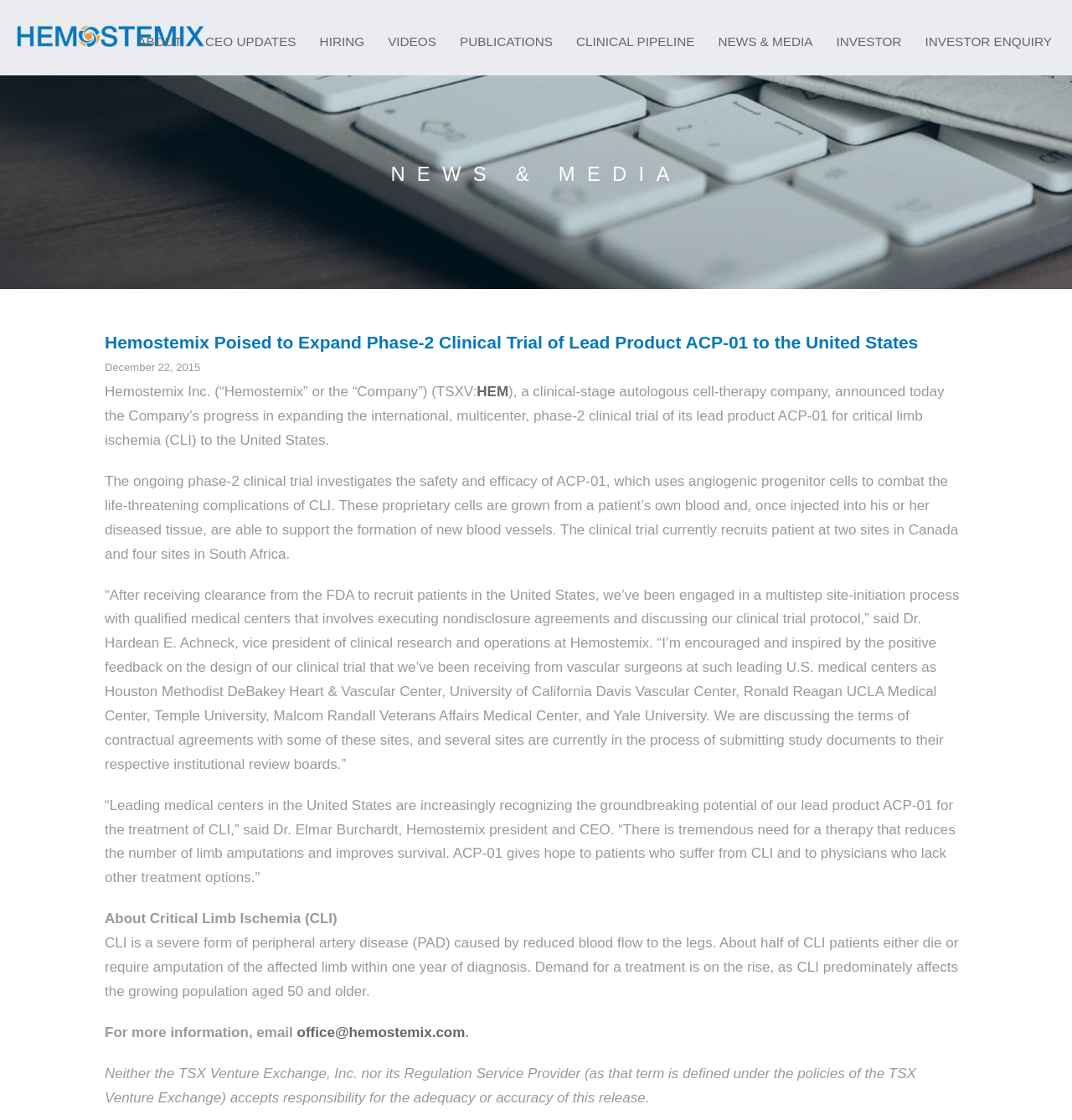Please locate the clickable area by providing the bounding box coordinates to follow this instruction: "Explore CLINICAL PIPELINE".

[0.527, 0.022, 0.659, 0.052]